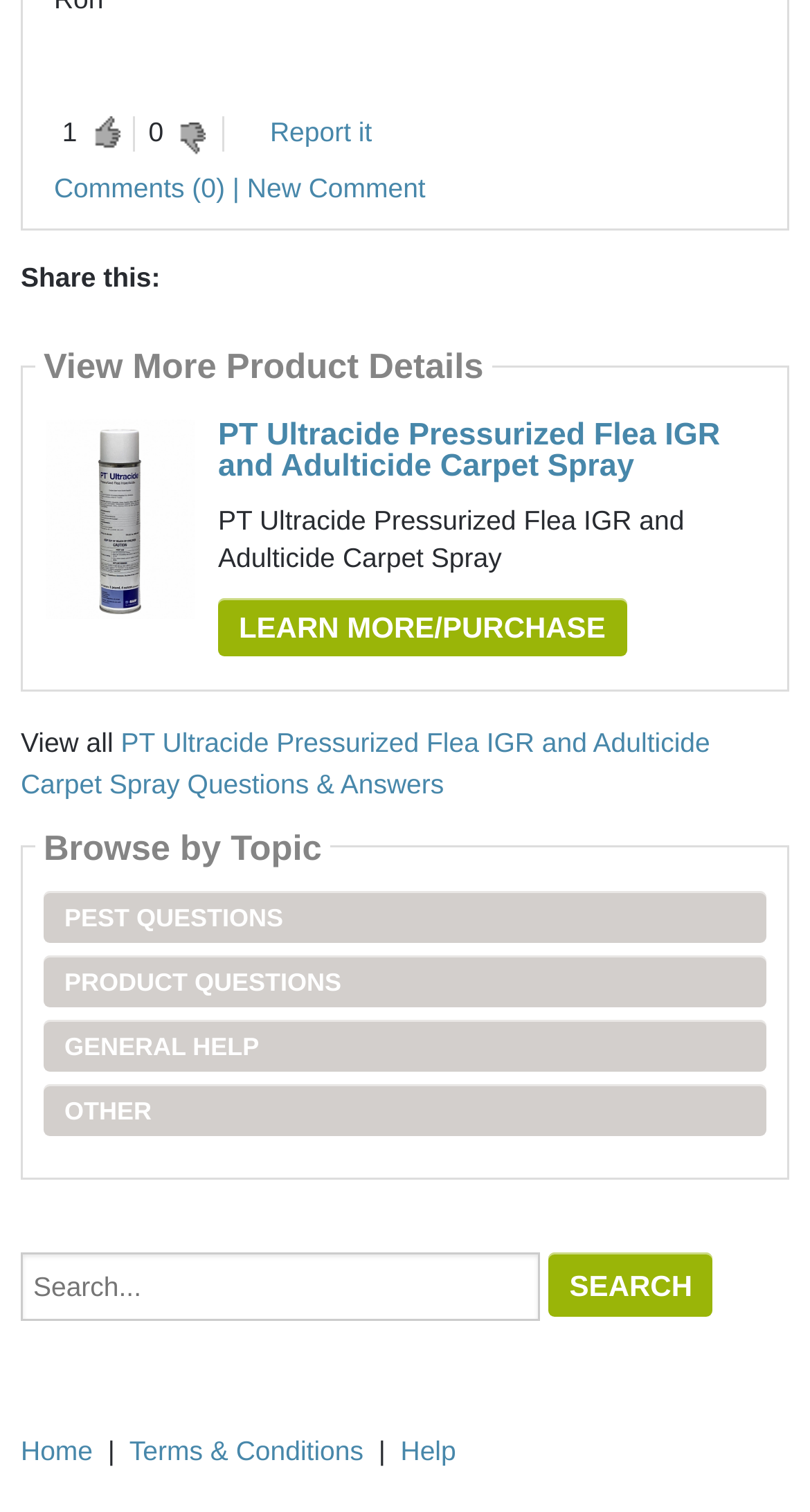Can you specify the bounding box coordinates for the region that should be clicked to fulfill this instruction: "read about Low PIM test cables".

None